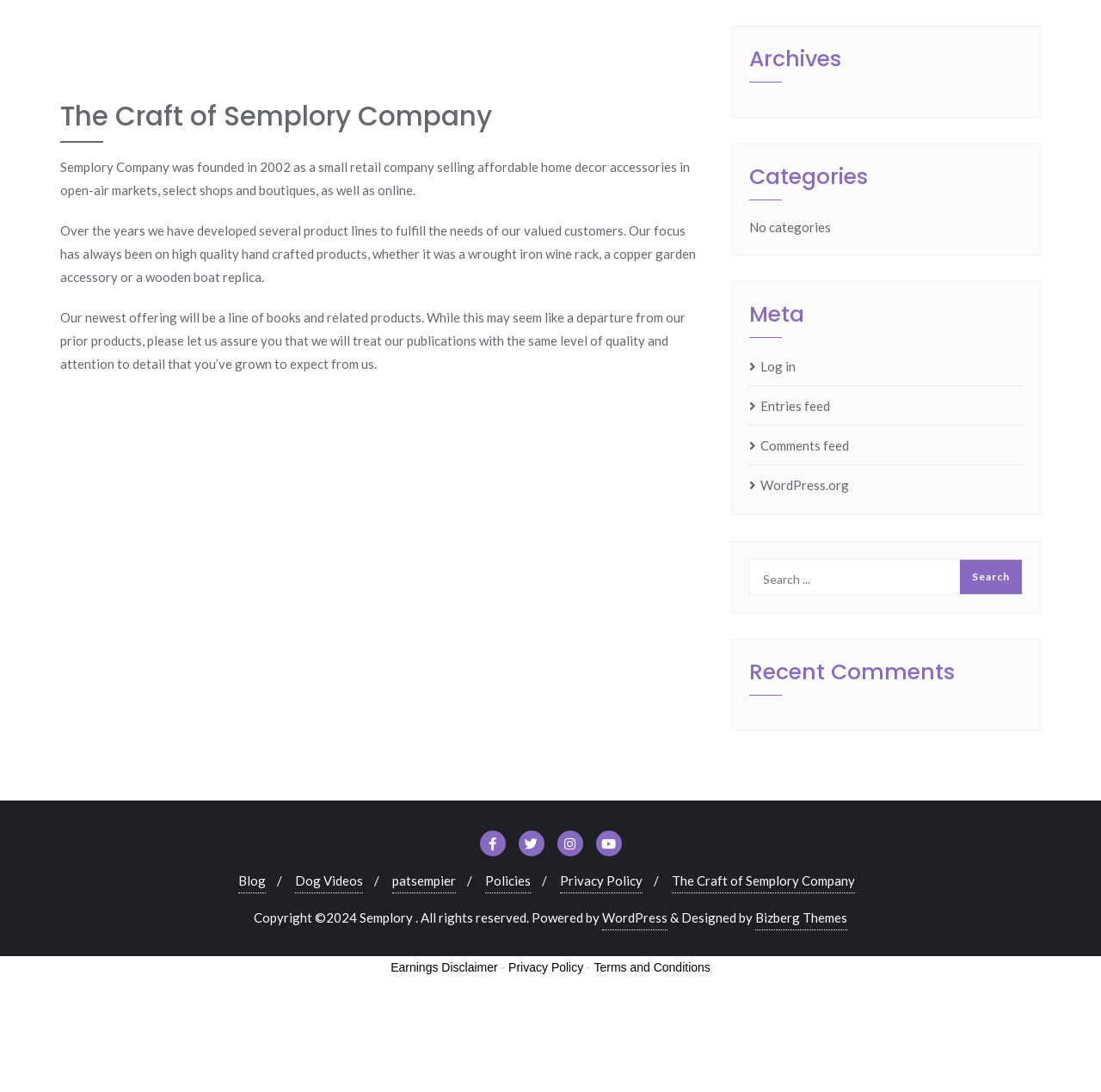Please indicate the bounding box coordinates for the clickable area to complete the following task: "Go to BLOG". The coordinates should be specified as four float numbers between 0 and 1, i.e., [left, top, right, bottom].

[0.897, 0.001, 0.957, 0.06]